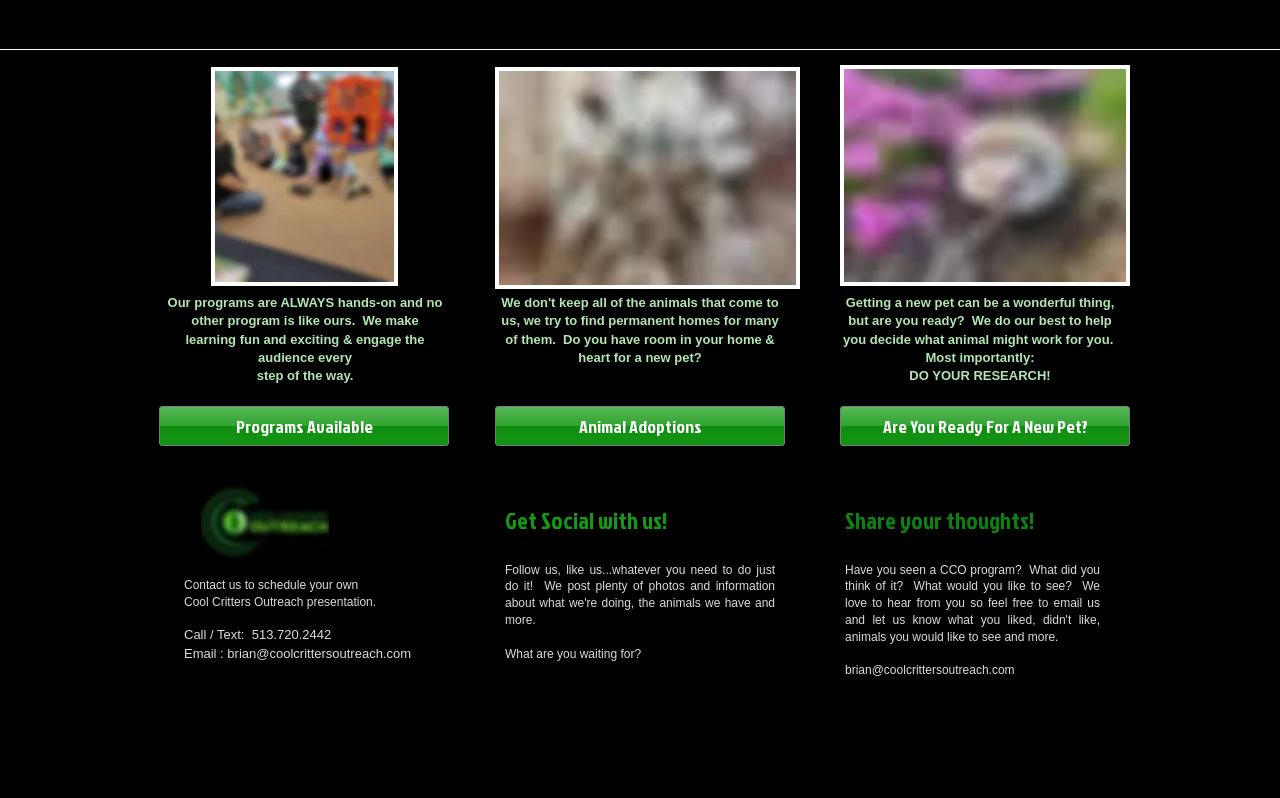Please find the bounding box coordinates of the element that needs to be clicked to perform the following instruction: "Click on 'Are You Ready For A New Pet?'". The bounding box coordinates should be four float numbers between 0 and 1, represented as [left, top, right, bottom].

[0.656, 0.509, 0.883, 0.559]